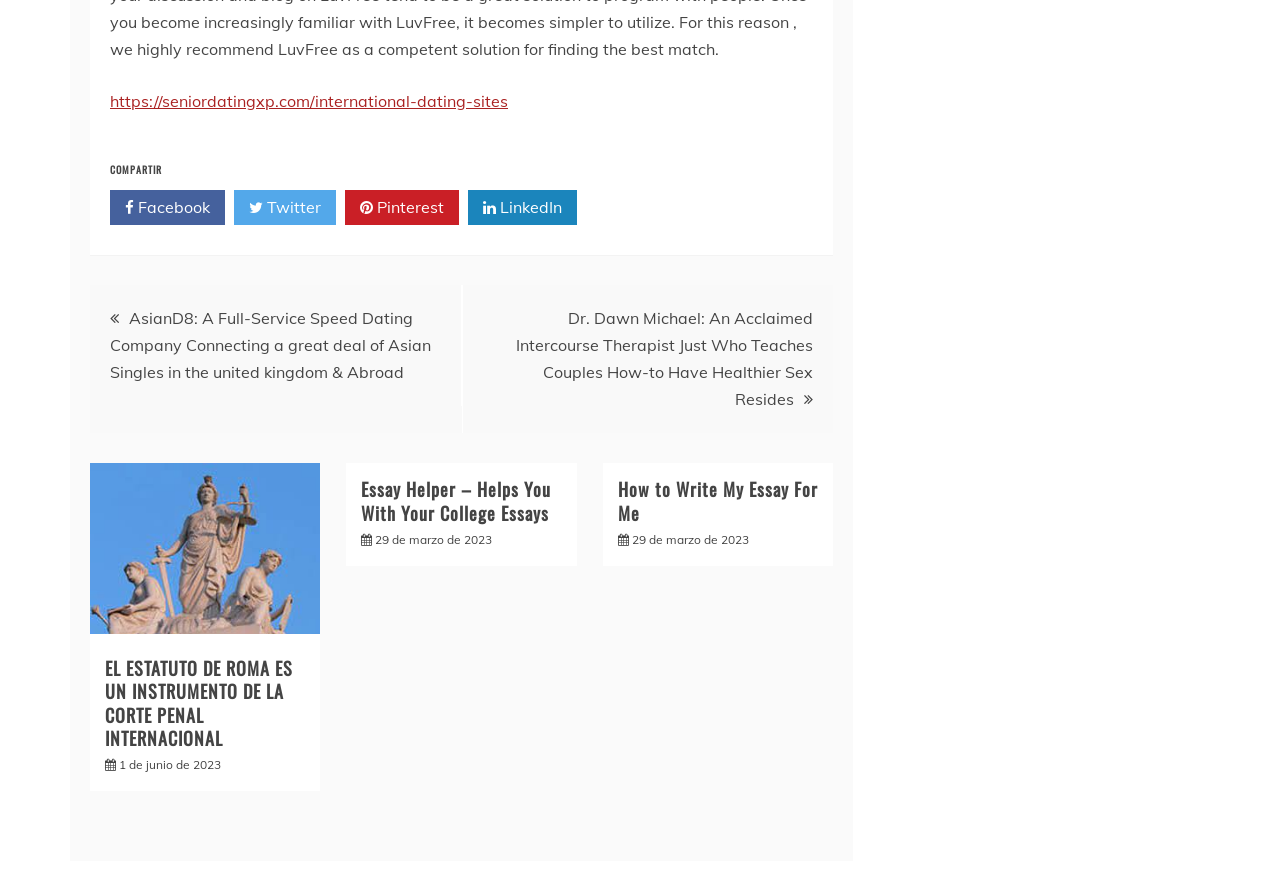Using the details from the image, please elaborate on the following question: What is the social media platform with a Facebook icon?

I found a link element with the text ' Facebook' which indicates that it is a Facebook icon, and therefore, the social media platform is Facebook.